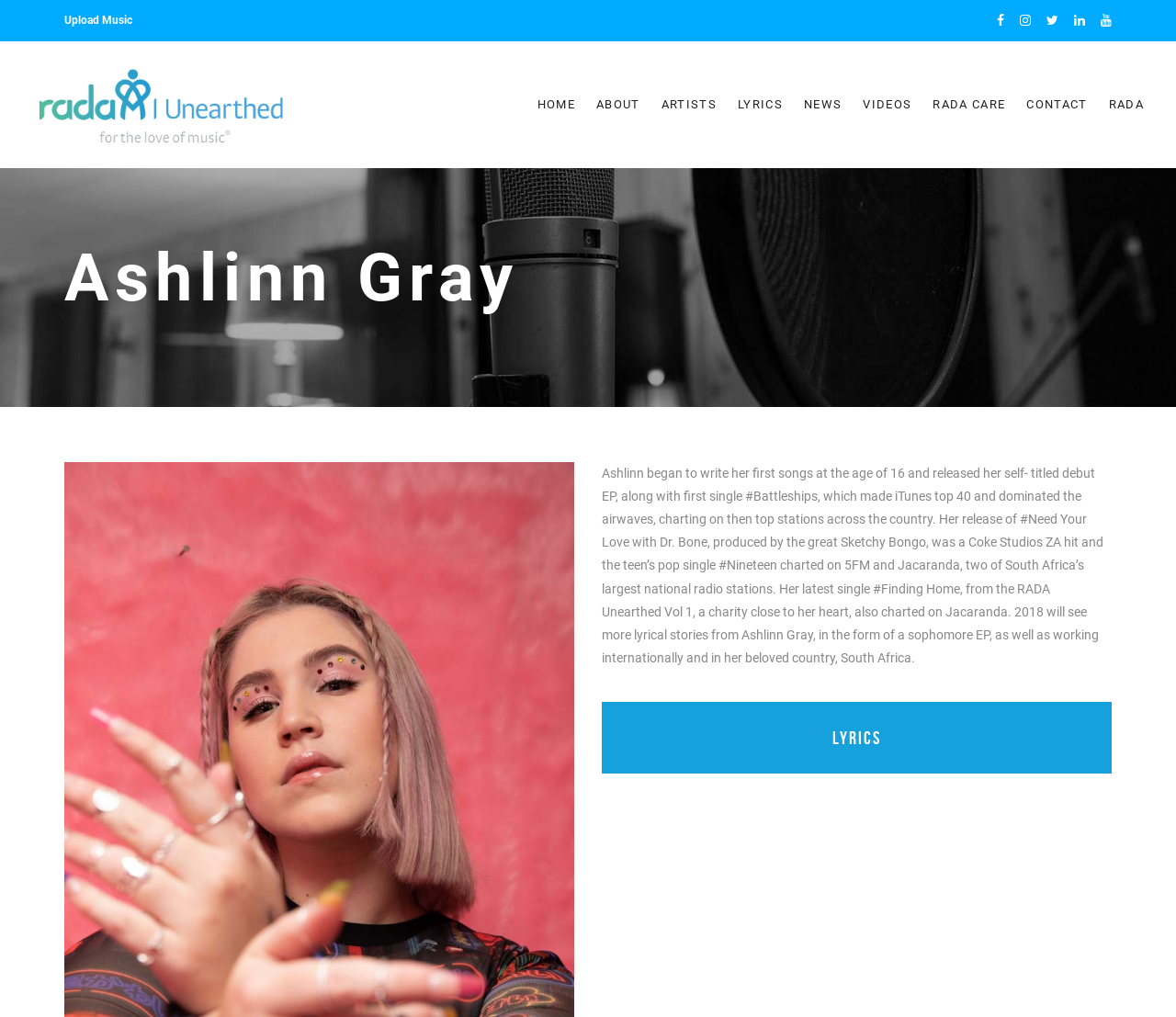Identify the bounding box coordinates of the clickable region to carry out the given instruction: "Go to the home page".

None